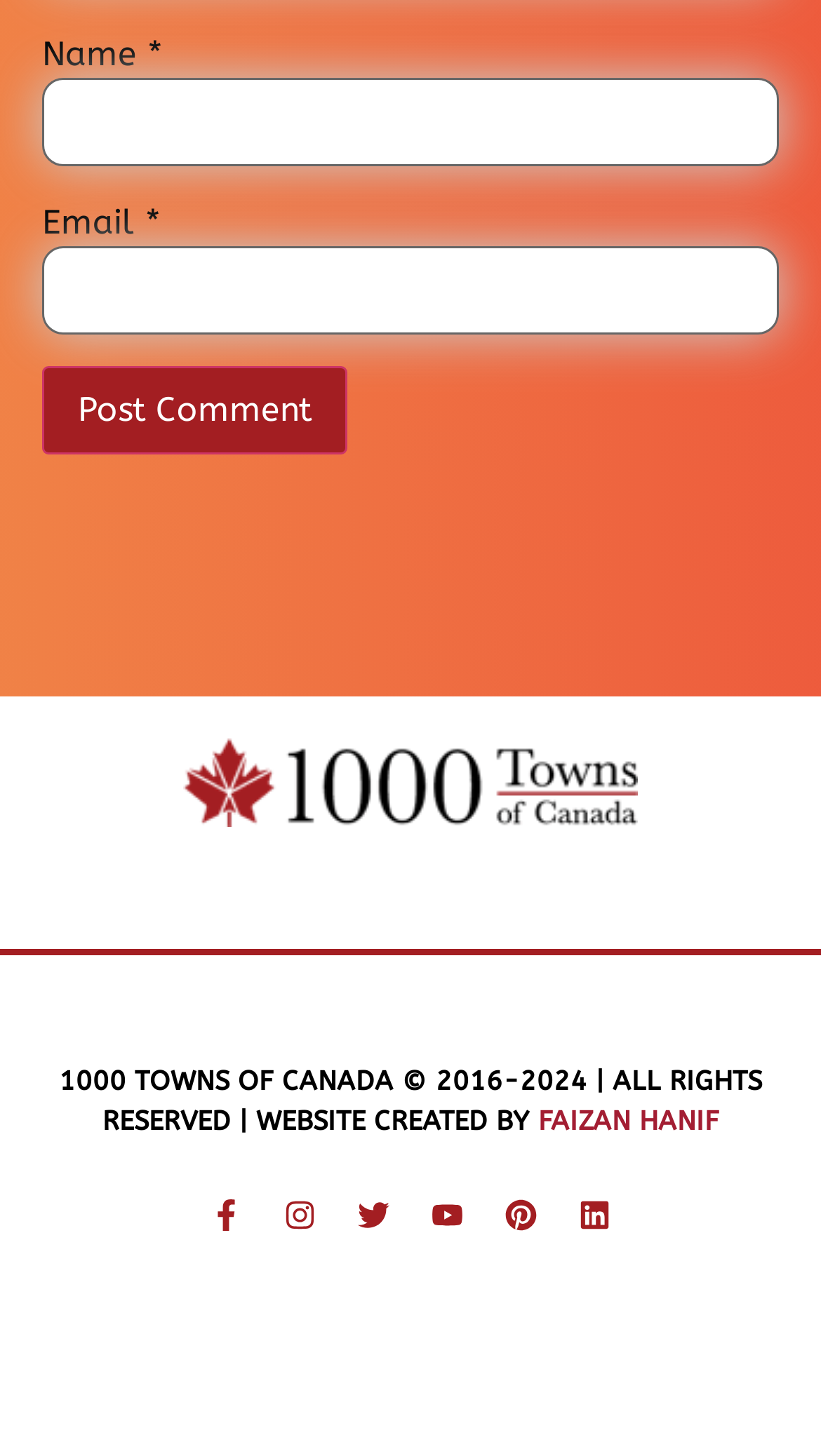Find the bounding box coordinates for the HTML element described in this sentence: "name="submit" value="Post Comment"". Provide the coordinates as four float numbers between 0 and 1, in the format [left, top, right, bottom].

[0.051, 0.251, 0.423, 0.312]